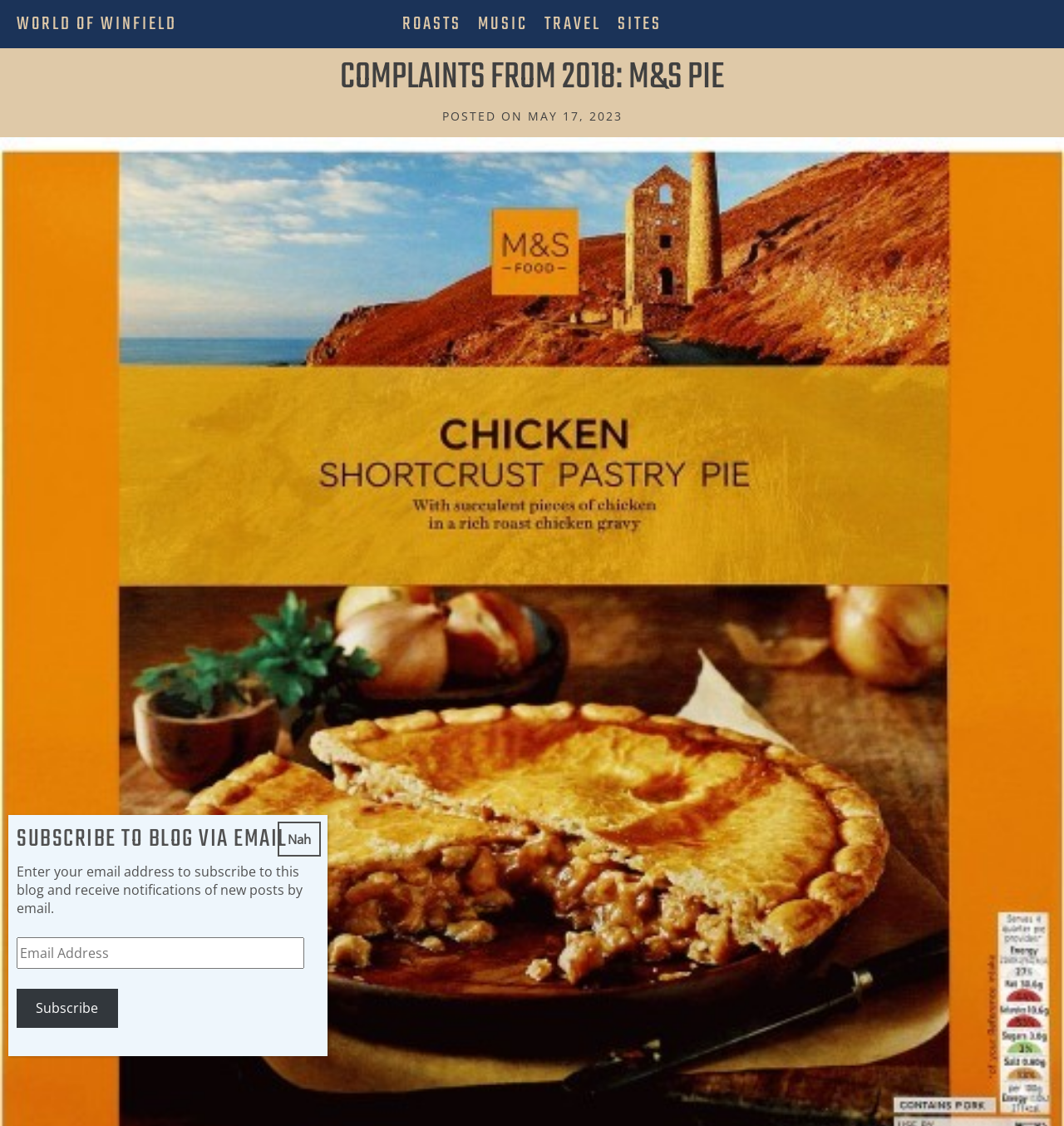Can you show the bounding box coordinates of the region to click on to complete the task described in the instruction: "Click on the WORLD OF WINFIELD link"?

[0.016, 0.004, 0.166, 0.039]